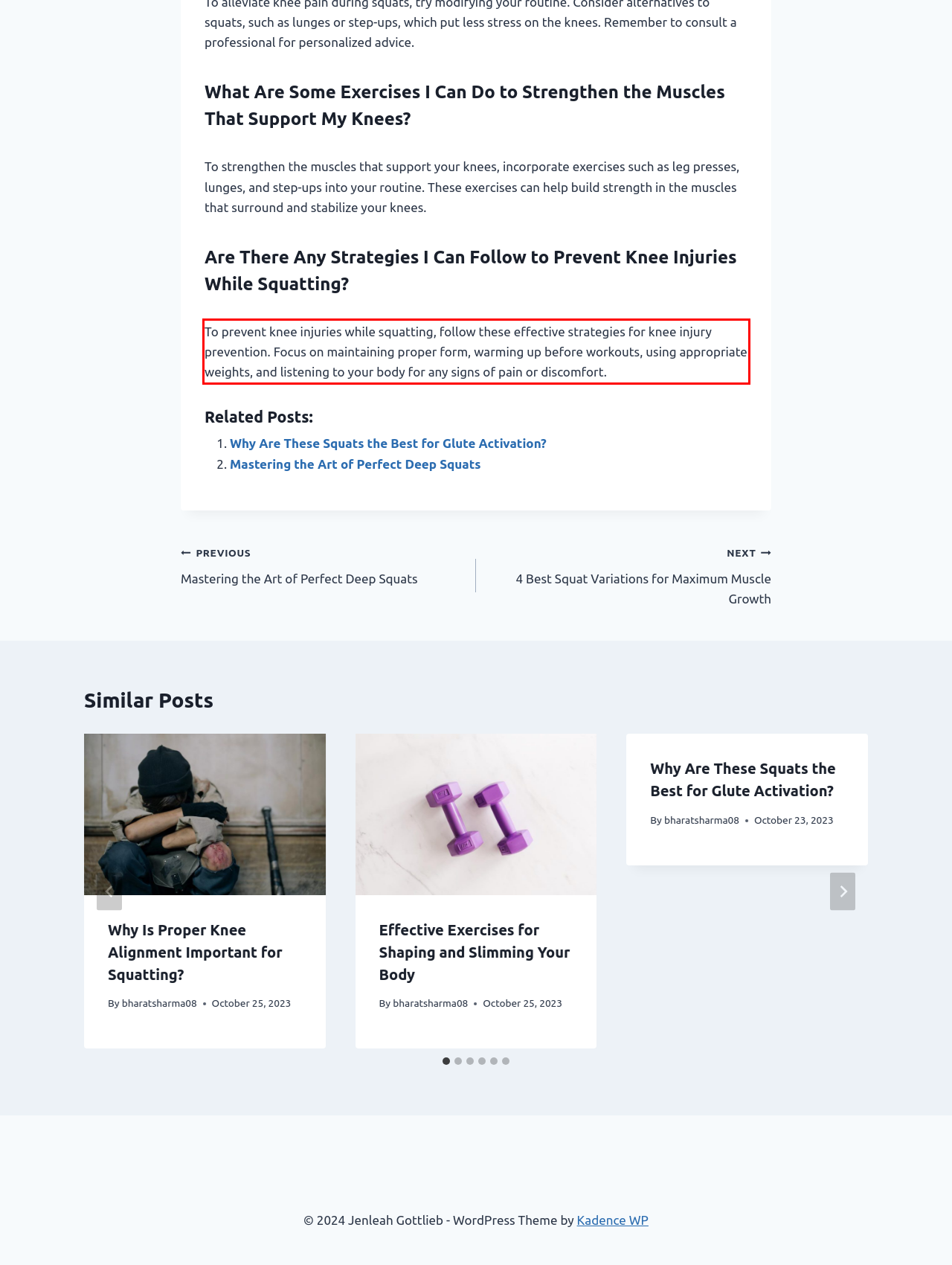Observe the screenshot of the webpage, locate the red bounding box, and extract the text content within it.

To prevent knee injuries while squatting, follow these effective strategies for knee injury prevention. Focus on maintaining proper form, warming up before workouts, using appropriate weights, and listening to your body for any signs of pain or discomfort.